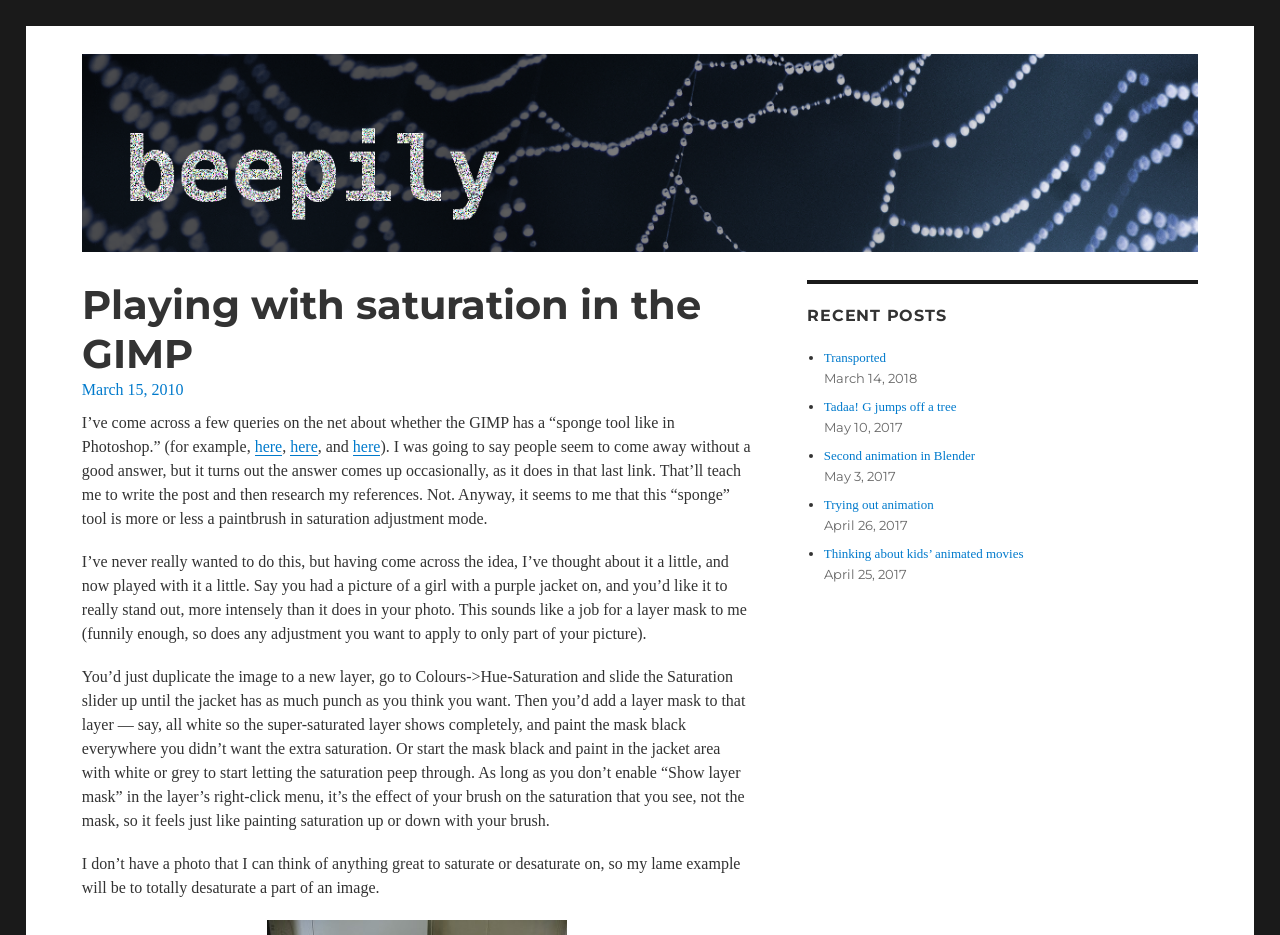Please identify the bounding box coordinates of the area that needs to be clicked to follow this instruction: "Visit the homepage of beepily".

[0.064, 0.028, 0.148, 0.064]